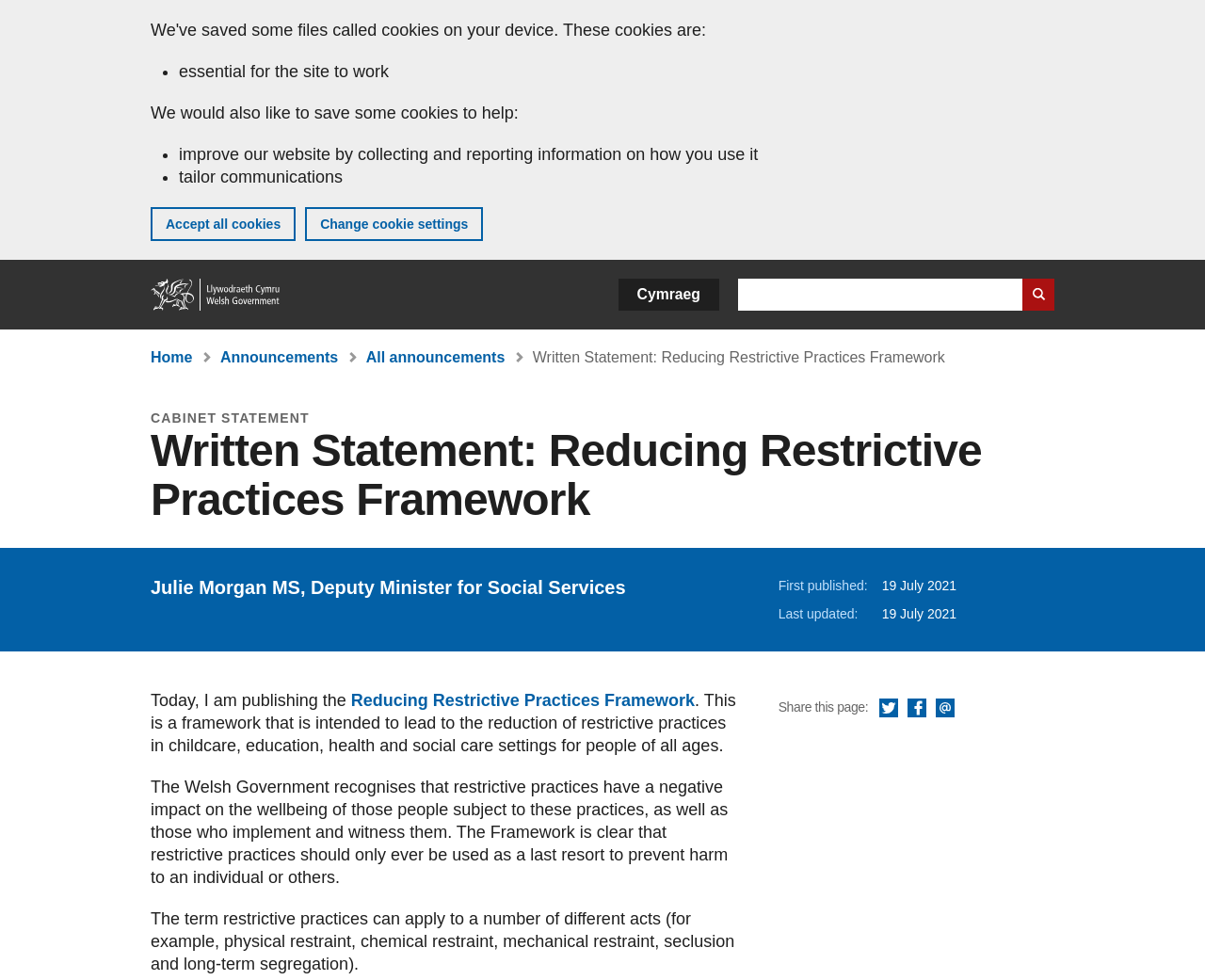When was the written statement first published?
From the screenshot, supply a one-word or short-phrase answer.

19 July 2021